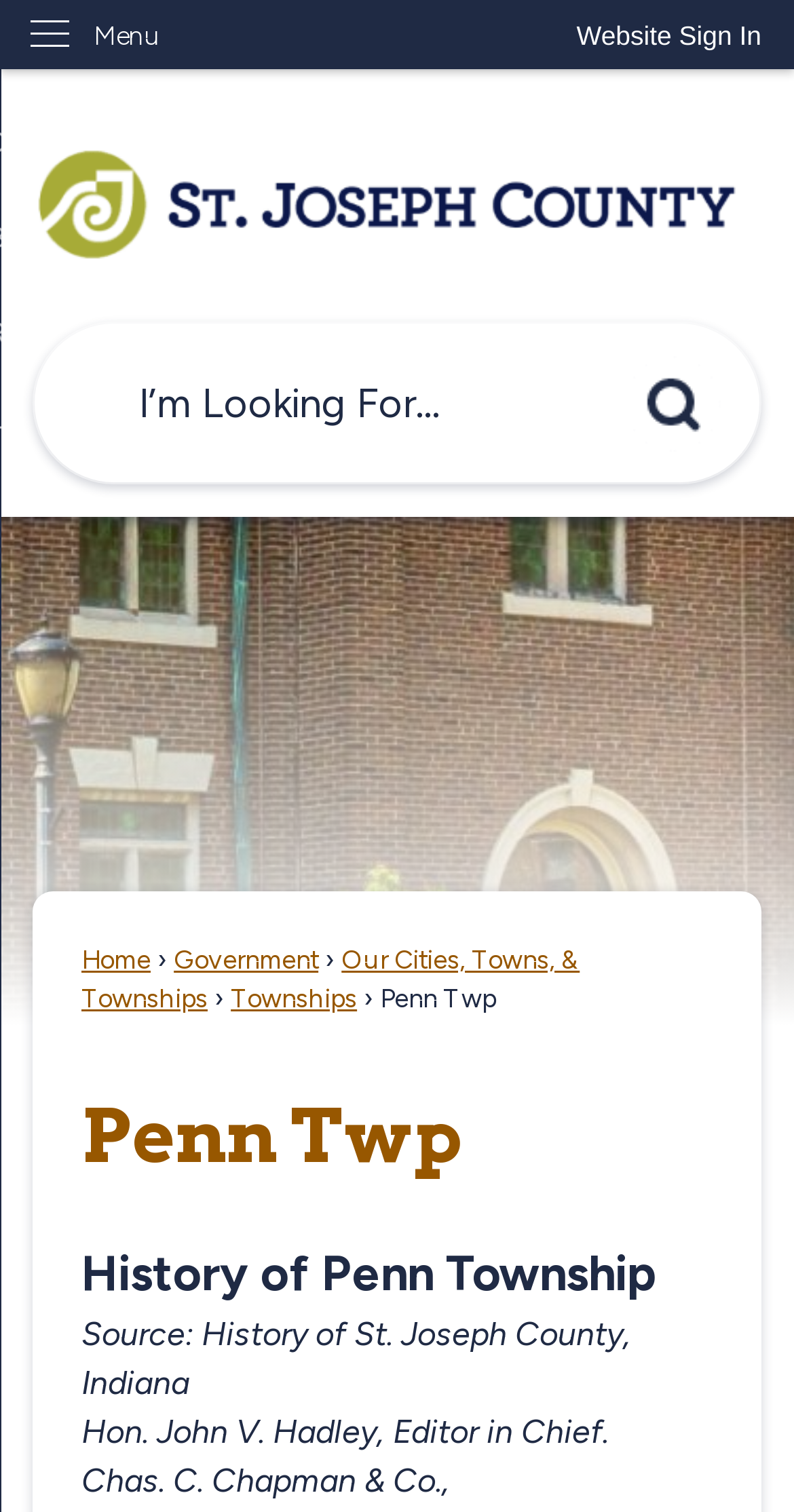Based on the image, provide a detailed and complete answer to the question: 
How many images are there on the webpage?

There are two image elements on the webpage: one is associated with the 'Home Page' link, and the other is associated with the 'Search' button.